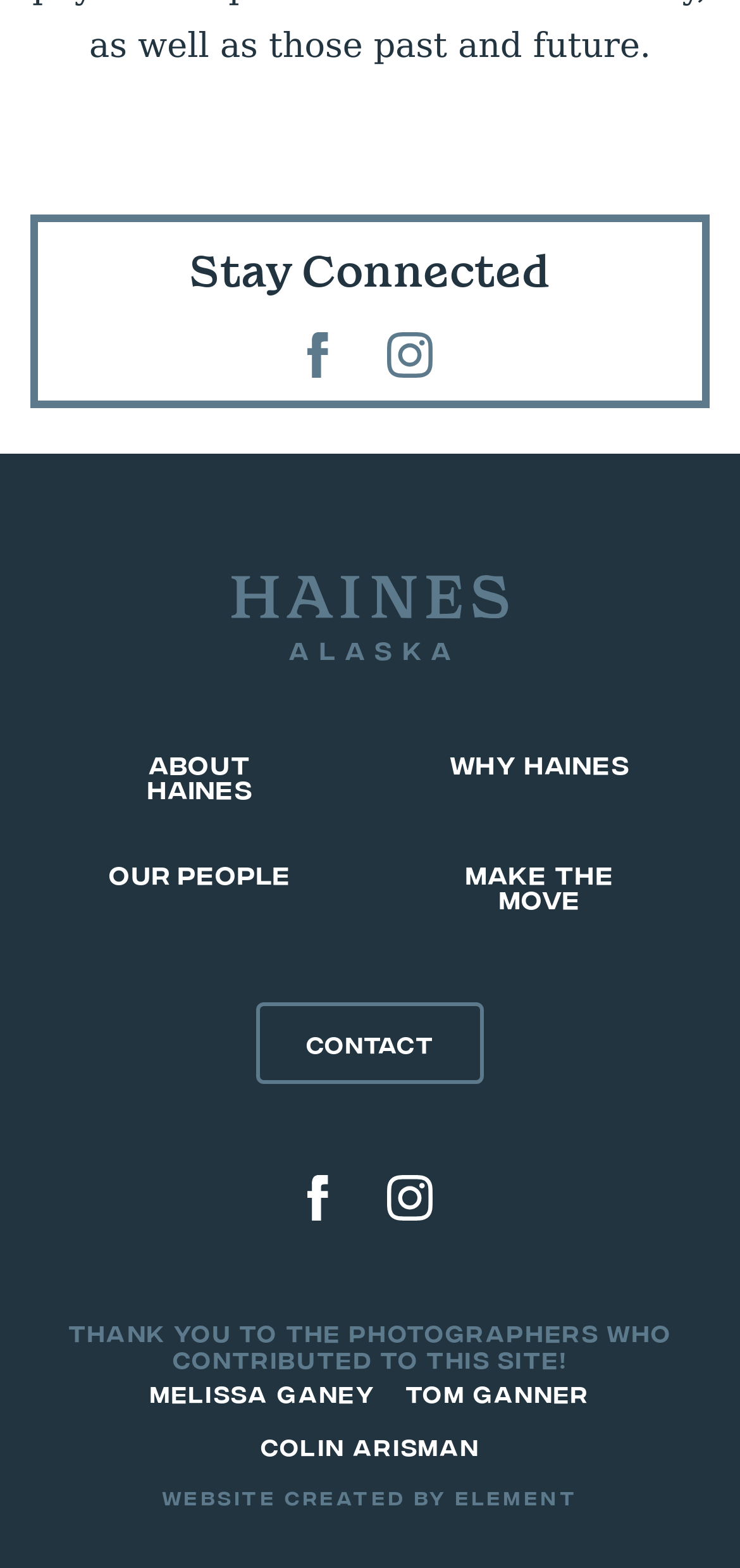Use a single word or phrase to respond to the question:
How many photographers are credited?

3